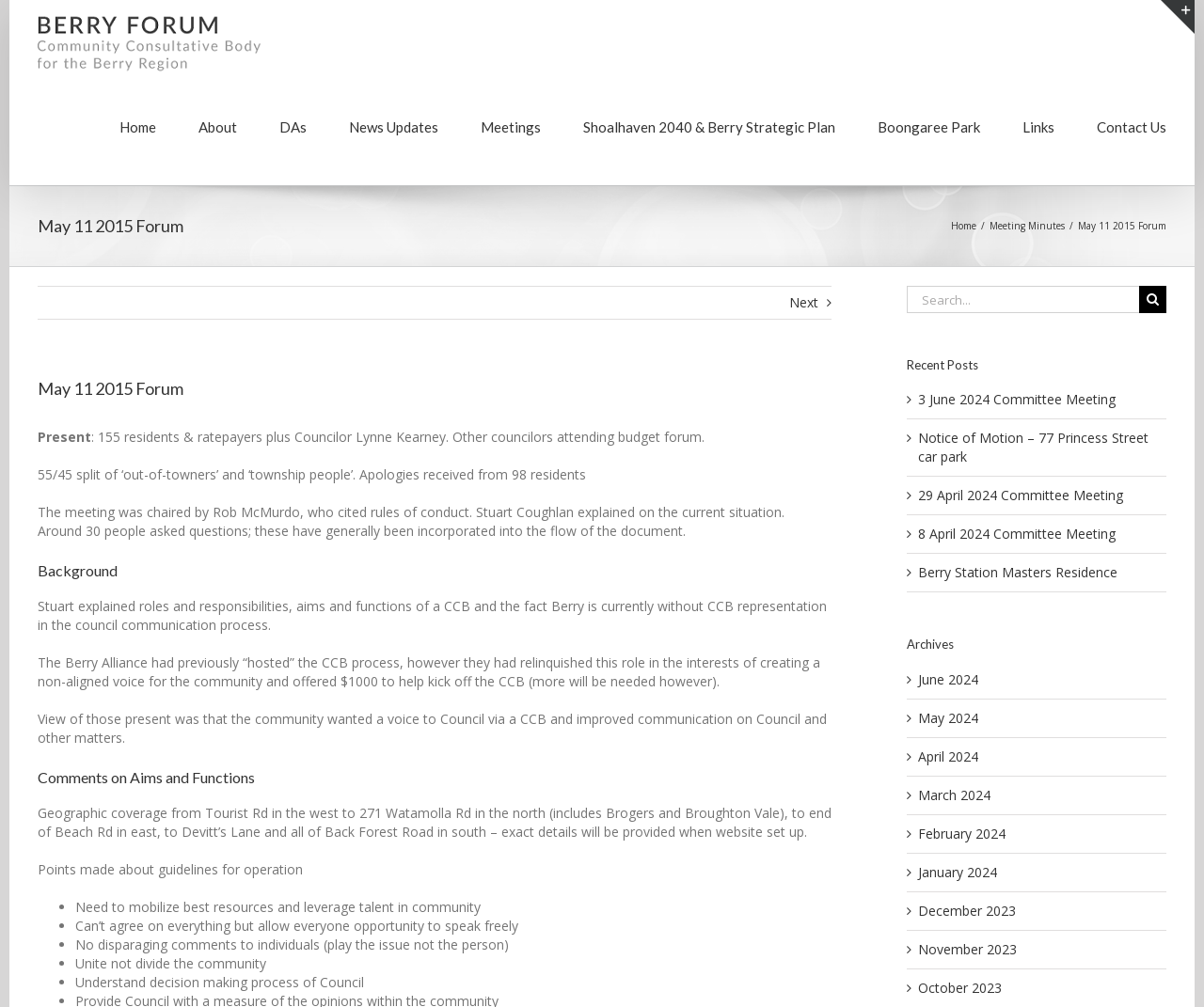How many recent posts are listed on the webpage?
Please use the image to provide an in-depth answer to the question.

The number of recent posts can be found by counting the links in the 'Recent Posts' section, which lists 5 recent posts with dates and titles.